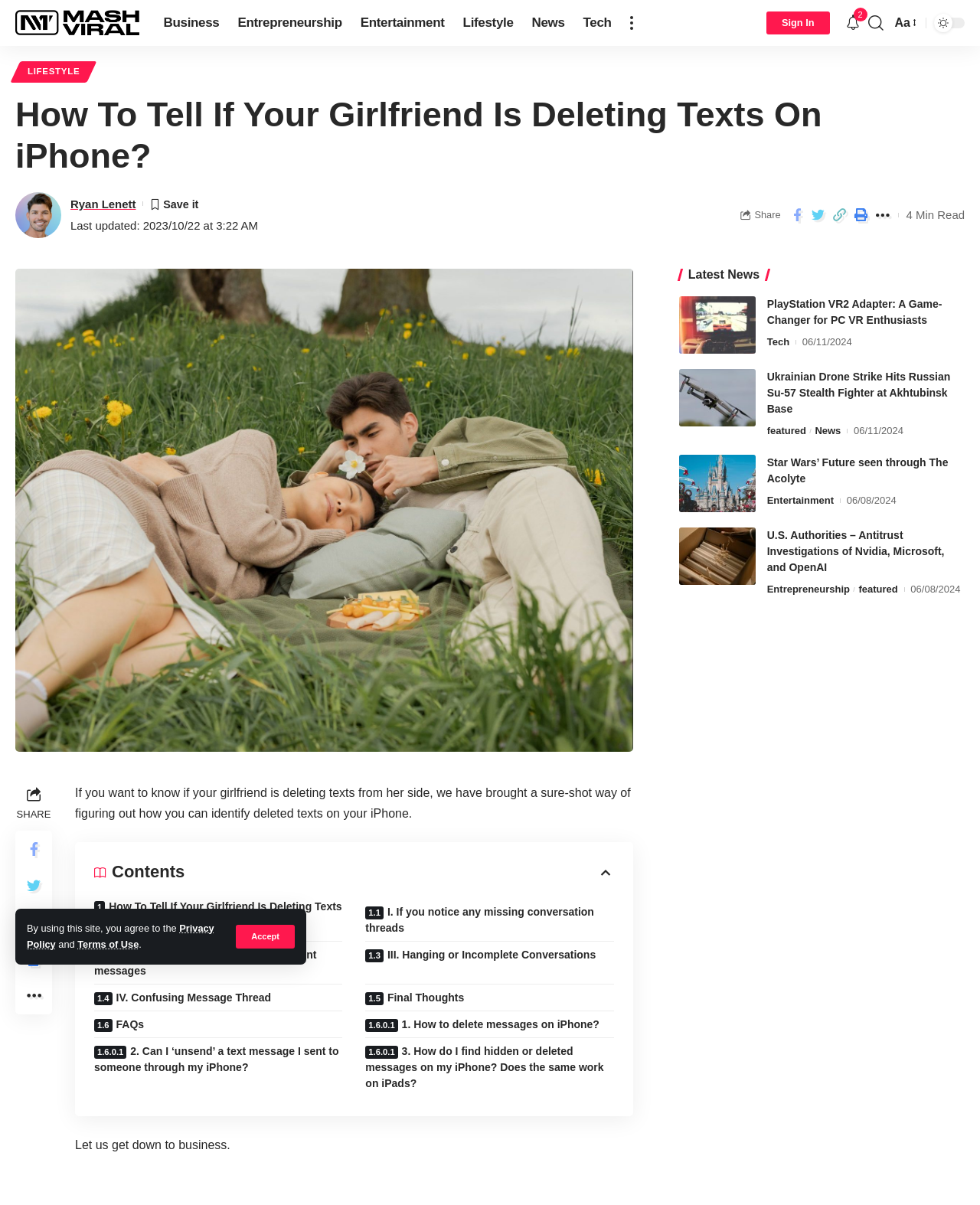Deliver a detailed narrative of the webpage's visual and textual elements.

This webpage is about determining if someone, specifically a girlfriend, is deleting text messages on an iPhone. The page has a main heading "How To Tell If Your Girlfriend Is Deleting Texts On iPhone?" at the top, followed by a brief introduction to the topic. Below the introduction, there is a large image related to the topic.

The main content of the page is divided into sections, each with a heading and a brief description. The sections include "Contents", "How To Tell If Your Girlfriend Is Deleting Texts On iPhone?", "Final Thoughts", "FAQs", and "Latest News". The "How To Tell If Your Girlfriend Is Deleting Texts On iPhone?" section has several subheadings, including "I. If you notice any missing conversation threads", "II. Huge Gaps In Time between different messages", "III. Hanging or Incomplete Conversations", and "IV. Confusing Message Thread".

At the top of the page, there is a navigation menu with links to different categories, including "Business", "Entrepreneurship", "Entertainment", "Lifestyle", "News", and "Tech". There are also links to "Sign In", "Notification", and "Search" at the top right corner of the page.

Below the main content, there is a section titled "Latest News" with three news articles, each with a heading, a brief description, and a link to the full article. The news articles are categorized under "Tech", "News", and "Entertainment" respectively.

Throughout the page, there are several links to other articles, a font resizer, and a notification icon with a count of 2. At the bottom of the page, there is a "Share" button and several social media links.